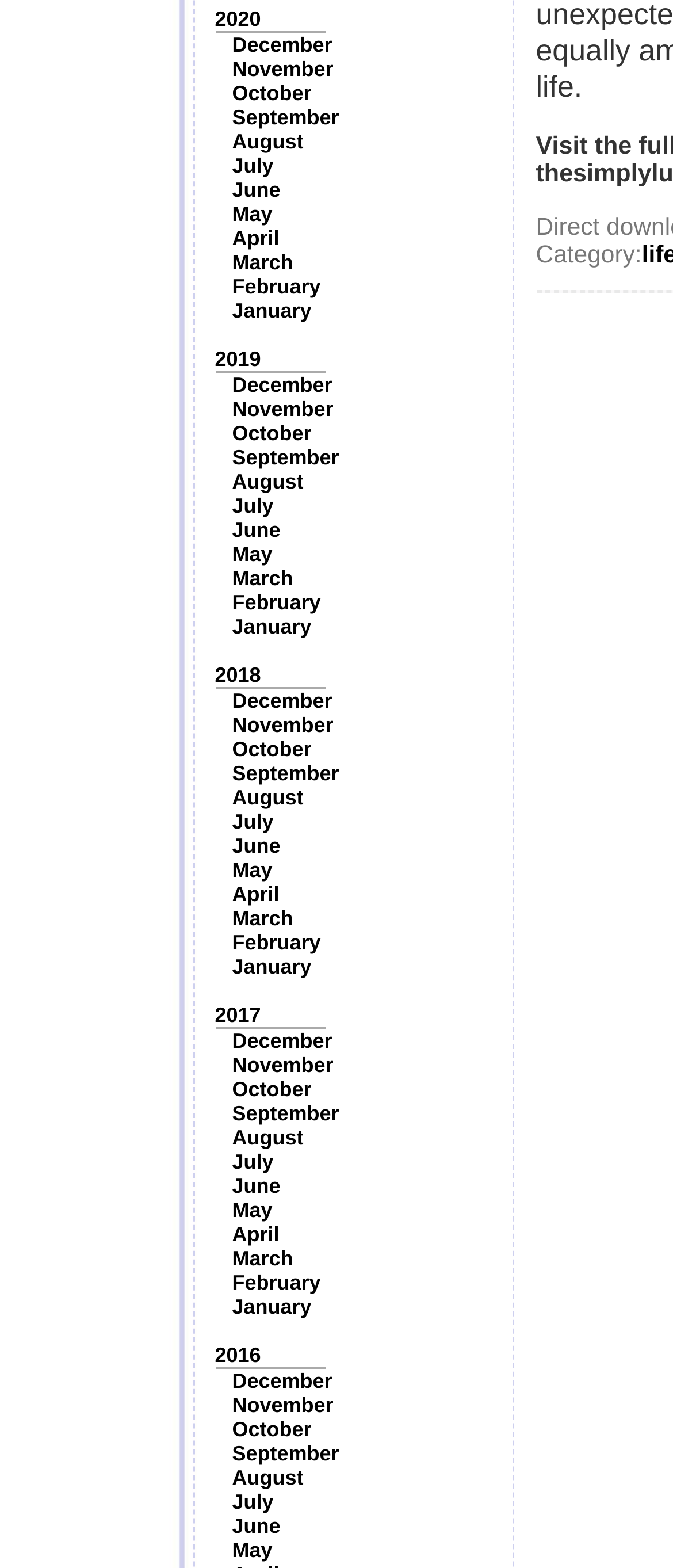Use a single word or phrase to answer the question: 
How many months are listed under 2018?

12